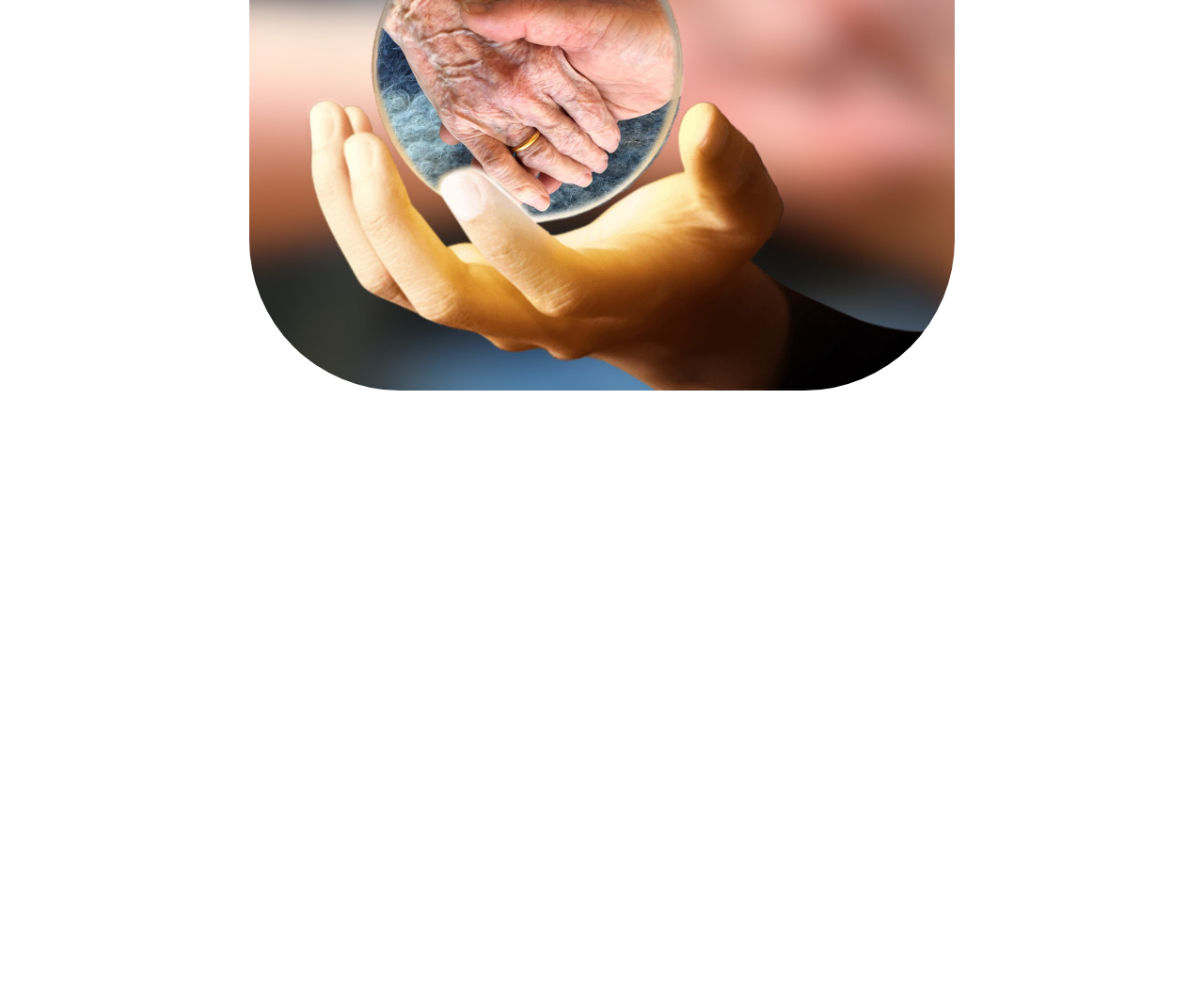What is the email address of the organization?
From the image, respond with a single word or phrase.

gethelp@FarewellTrust.org.nz